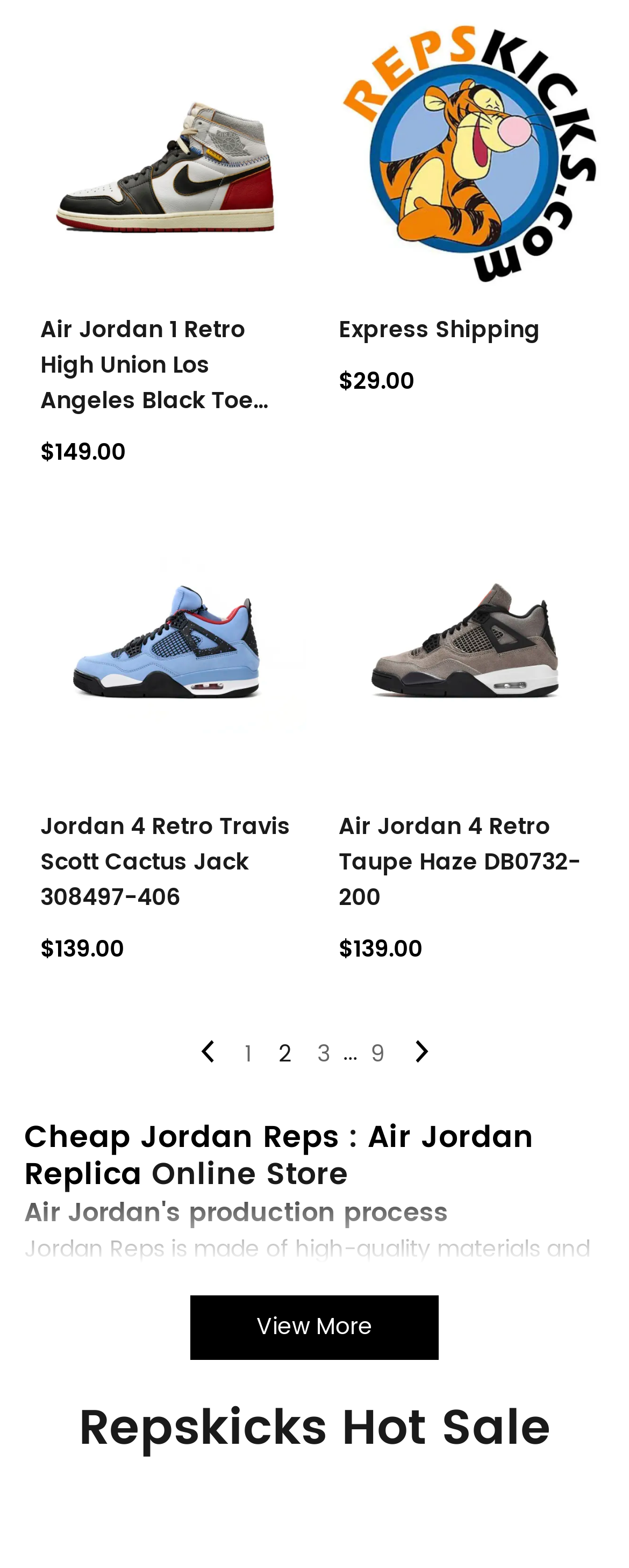Given the webpage screenshot and the description, determine the bounding box coordinates (top-left x, top-left y, bottom-right x, bottom-right y) that define the location of the UI element matching this description: 2

[0.422, 0.658, 0.483, 0.684]